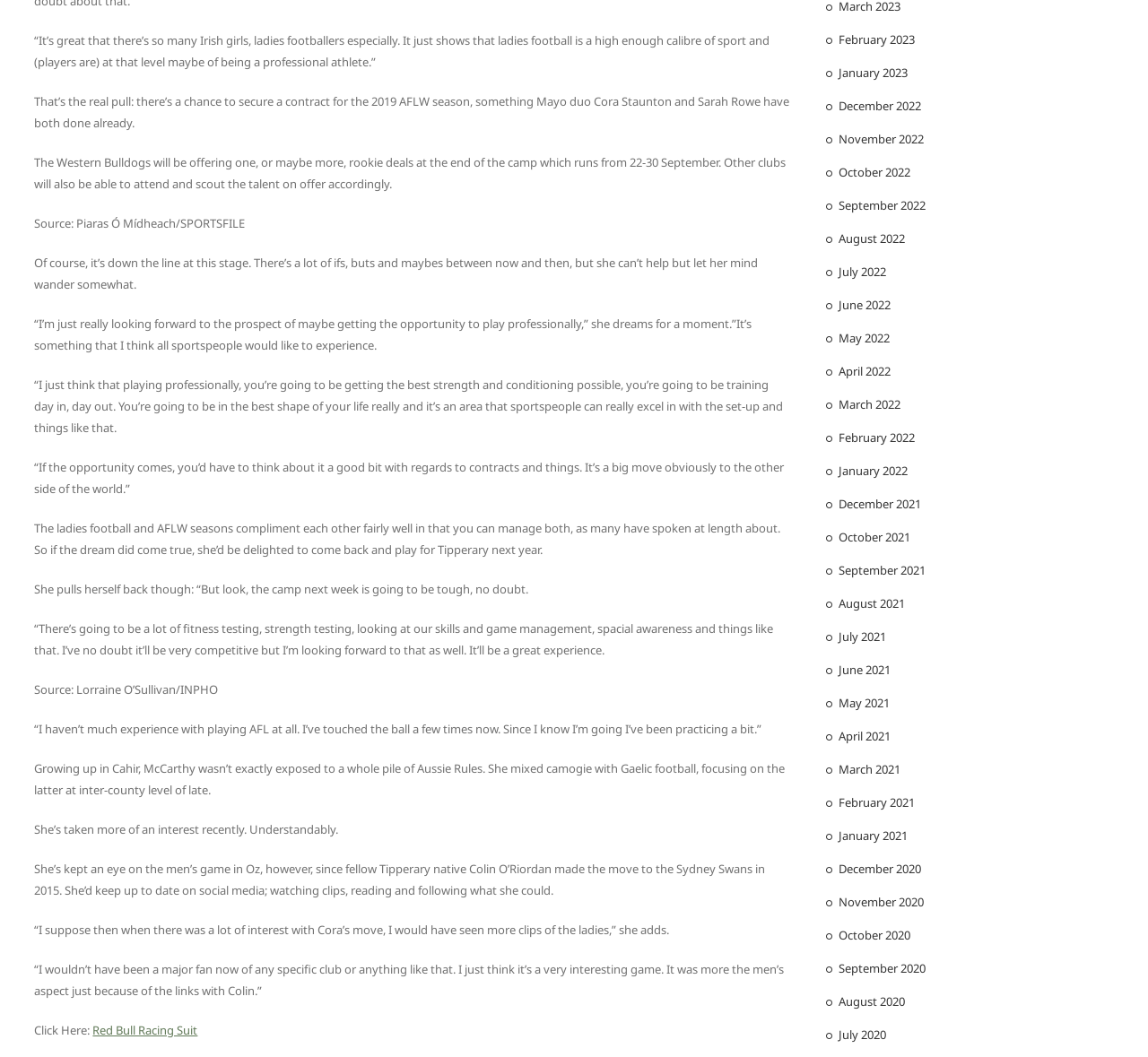Carefully examine the image and provide an in-depth answer to the question: What is the event mentioned in the article?

The article mentions a camp that will be held from 22-30 September, where the Western Bulldogs will be offering one or more rookie deals. This suggests that the event being referred to is a camp.